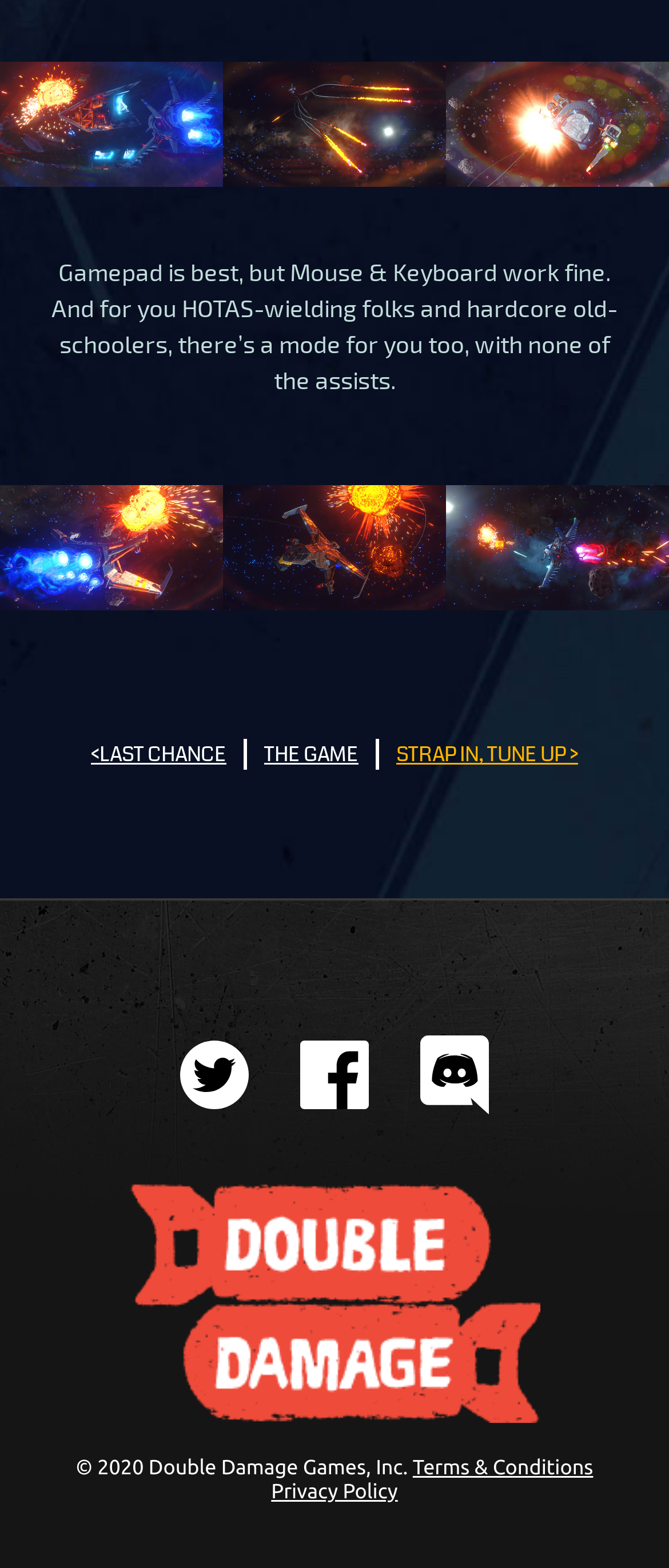Given the element description "parent_node: Message" in the screenshot, predict the bounding box coordinates of that UI element.

None